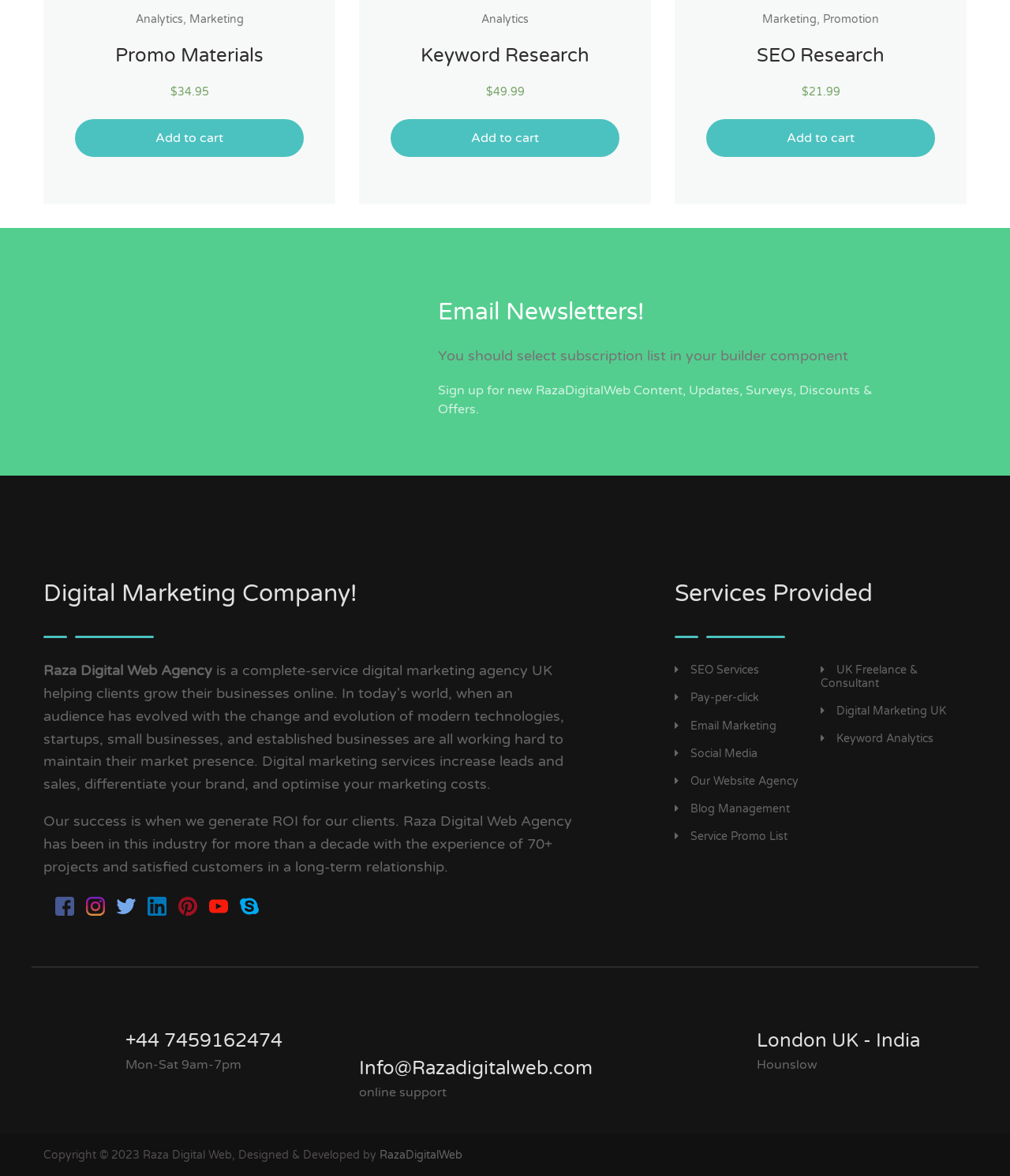Please indicate the bounding box coordinates of the element's region to be clicked to achieve the instruction: "Click on 'Analytics'". Provide the coordinates as four float numbers between 0 and 1, i.e., [left, top, right, bottom].

[0.134, 0.011, 0.181, 0.022]